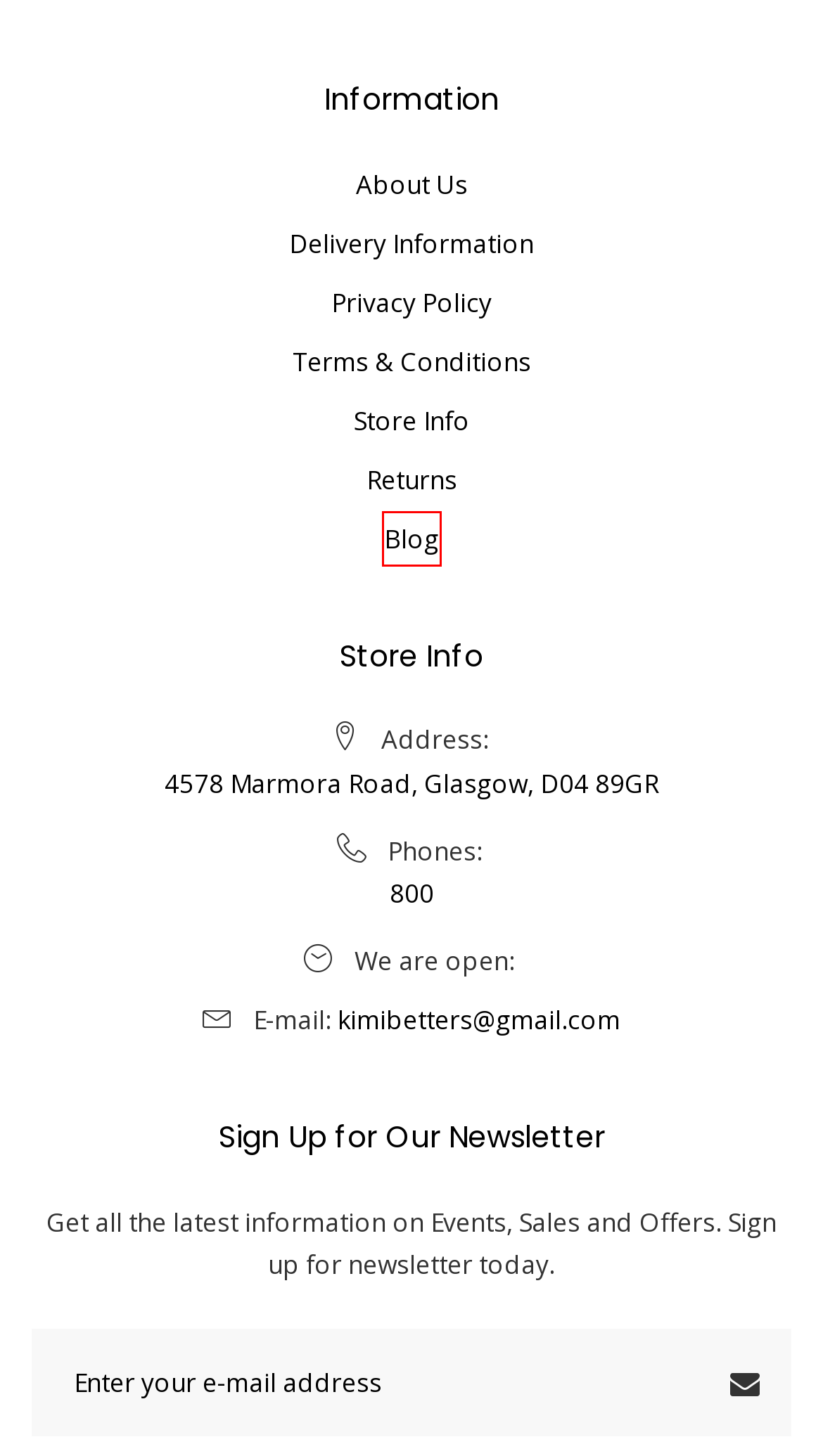You are presented with a screenshot of a webpage that includes a red bounding box around an element. Determine which webpage description best matches the page that results from clicking the element within the red bounding box. Here are the candidates:
A. Renting Flower Walls In Little Rockar
B. Delivery Information
C. About Us
D. Terms & Conditions
E. Product Returns
F. Privacy Policy
G. Blog
H. Contact Us

G